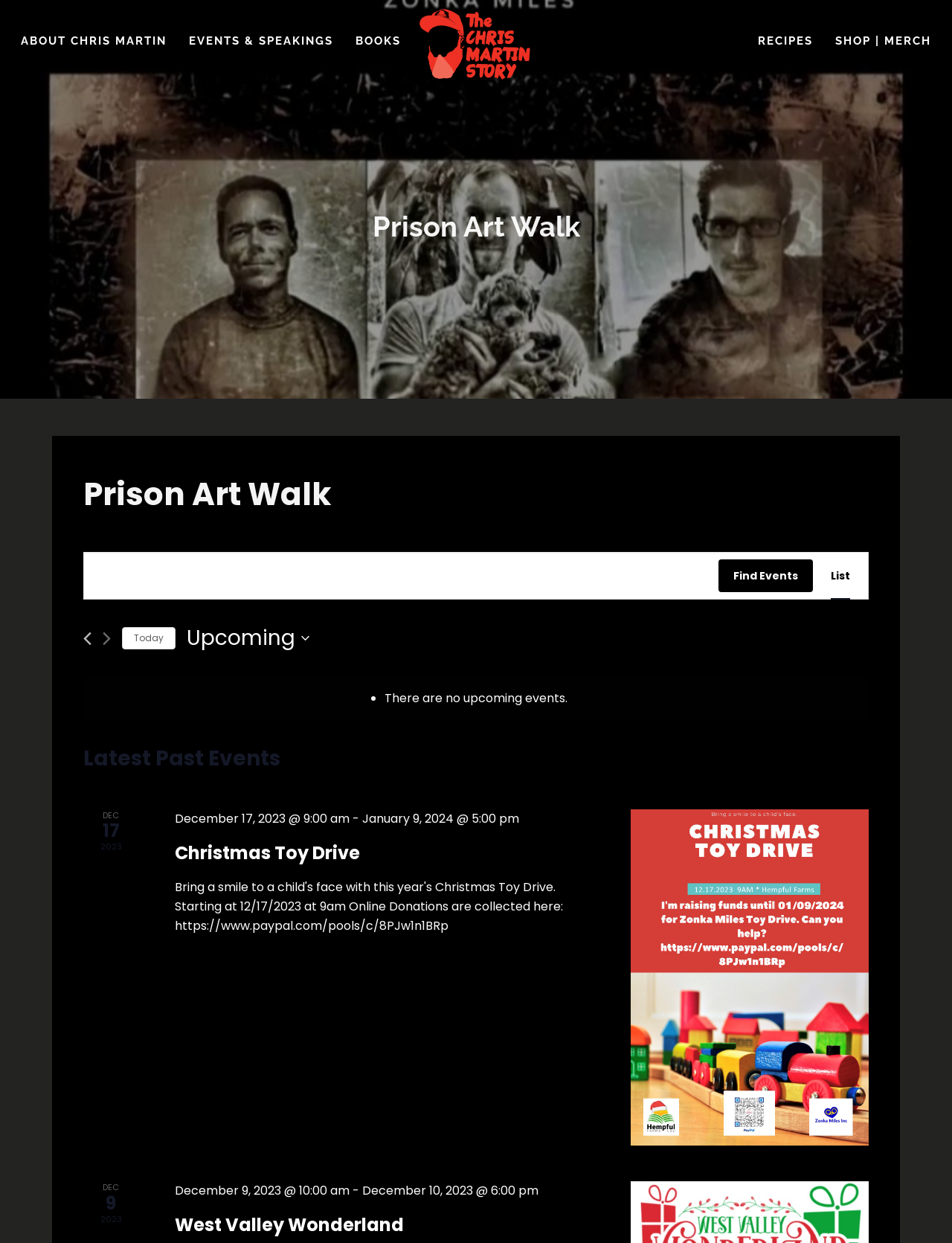Can you give a detailed response to the following question using the information from the image? What is the purpose of the search bar?

I found the answer by looking at the search bar element with the placeholder text 'Enter Keyword. Search for Events by Keyword.' which indicates that the purpose of the search bar is to search for events.